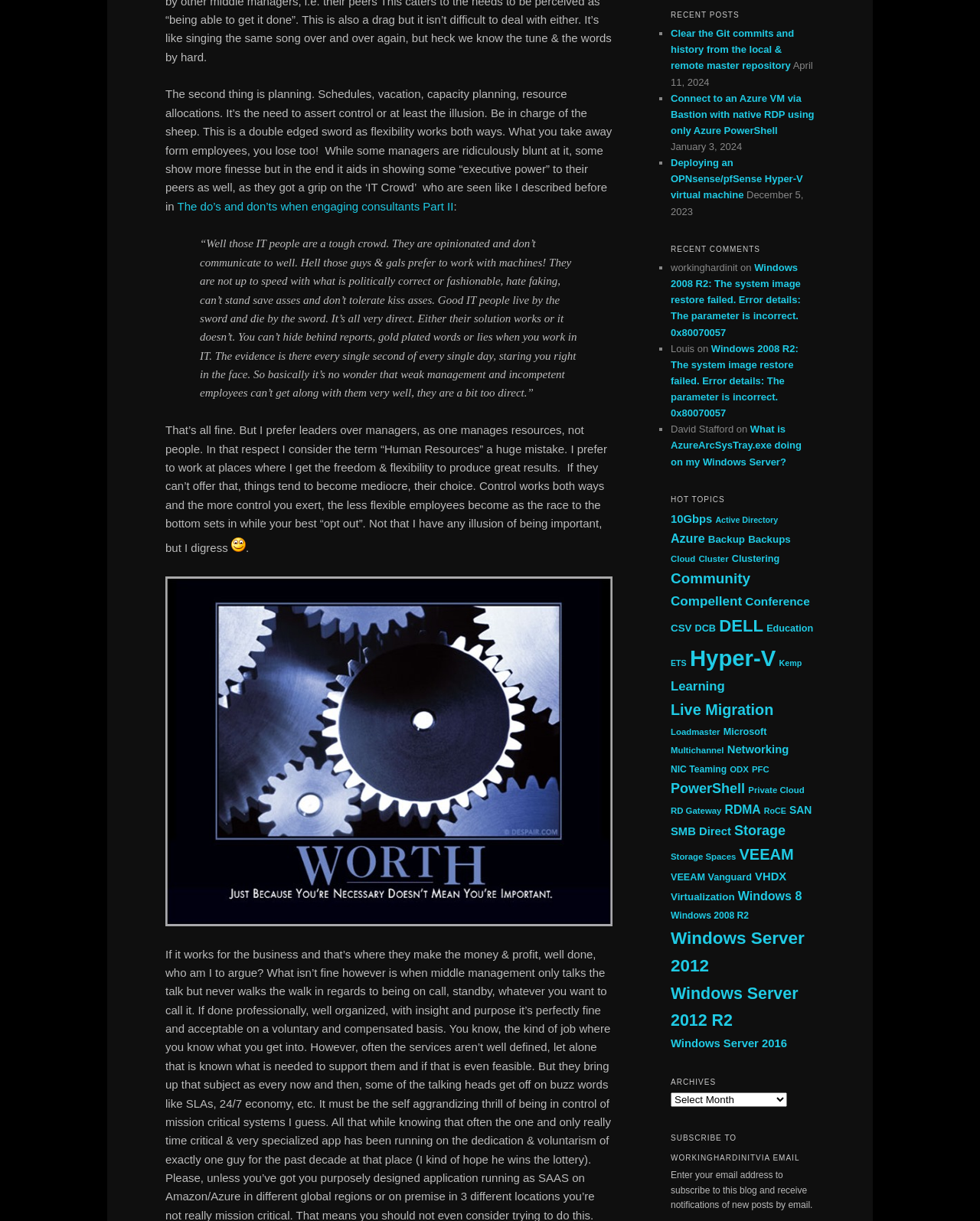Can you identify the bounding box coordinates of the clickable region needed to carry out this instruction: 'Check the recent comment from 'workinghardinit''? The coordinates should be four float numbers within the range of 0 to 1, stated as [left, top, right, bottom].

[0.684, 0.214, 0.753, 0.224]